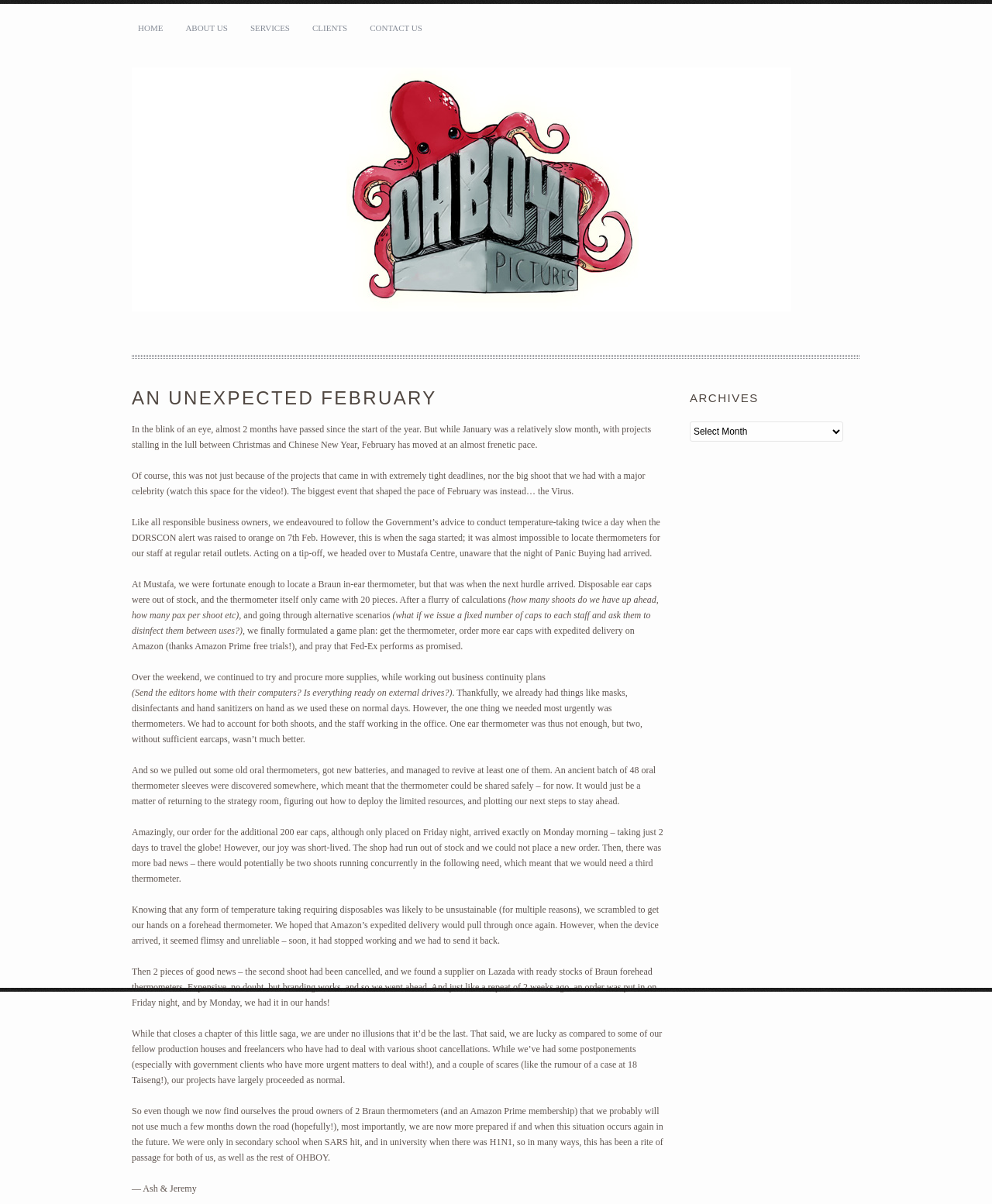What was the company's plan to deal with the virus?
Using the image, provide a detailed and thorough answer to the question.

The company's plan to deal with the virus involved temperature-taking, as mentioned in the text 'we endeavoured to follow the Government’s advice to conduct temperature-taking twice a day'. They also worked on business continuity plans, as mentioned in the text 'we continued to try and procure more supplies, while working out business continuity plans'. This information can be found in the StaticText elements with bounding boxes [0.133, 0.391, 0.65, 0.412] and [0.133, 0.558, 0.55, 0.567].